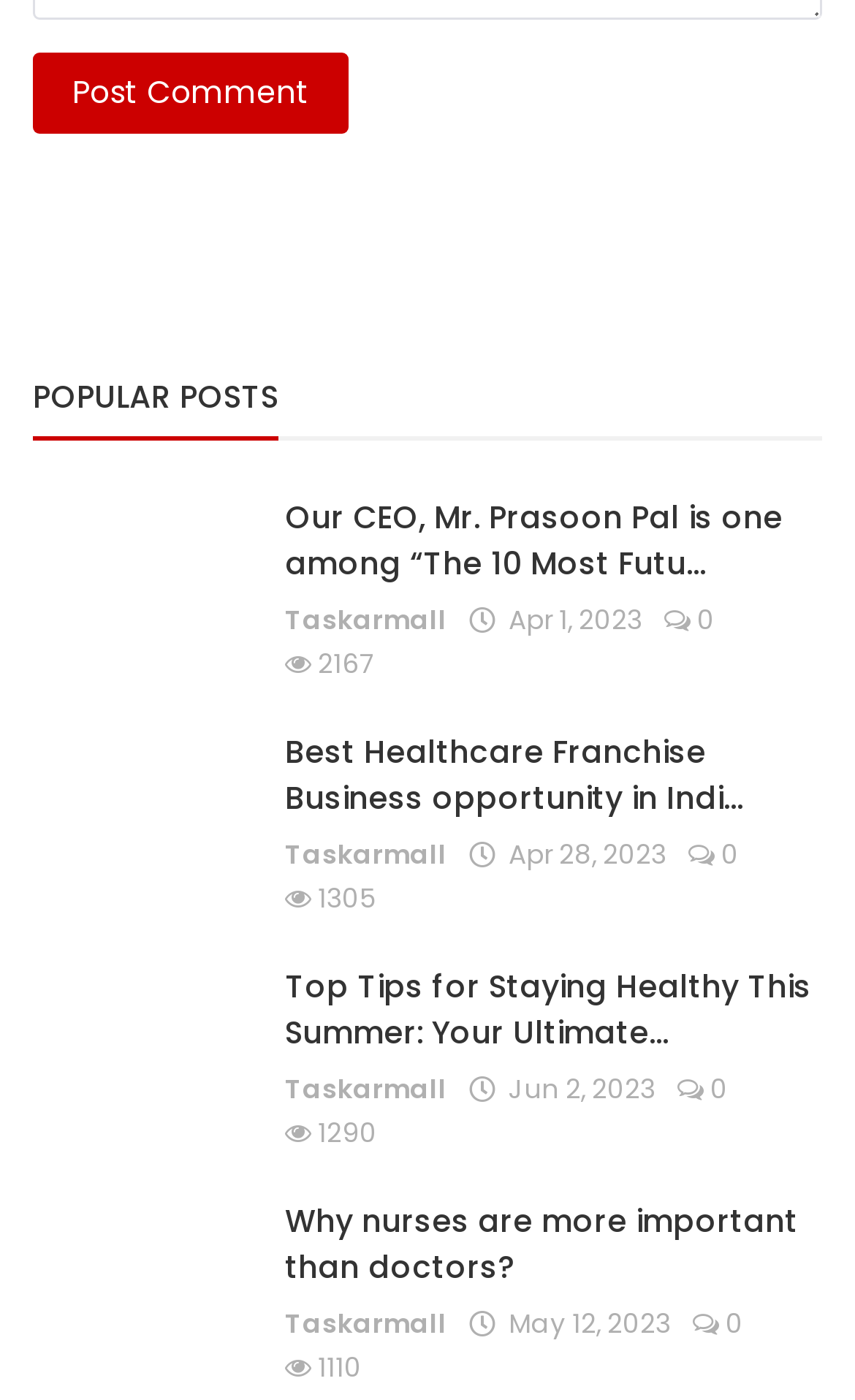Identify the bounding box coordinates for the region of the element that should be clicked to carry out the instruction: "Visit the link about our CEO". The bounding box coordinates should be four float numbers between 0 and 1, i.e., [left, top, right, bottom].

[0.038, 0.354, 0.295, 0.472]